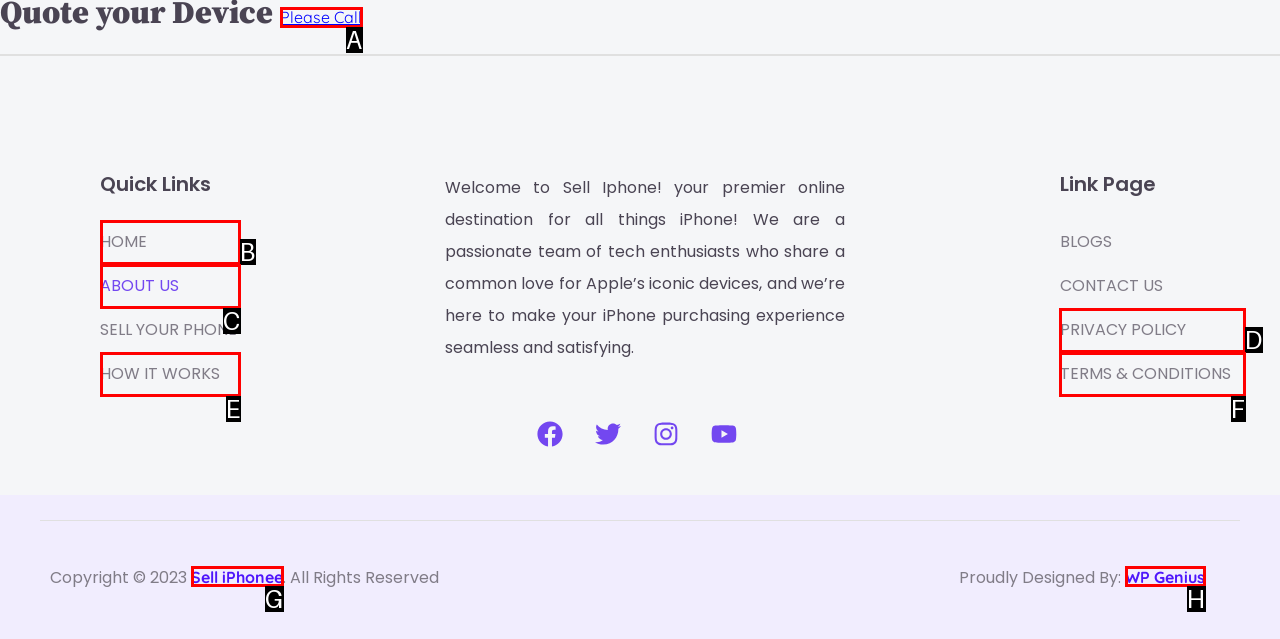Which option corresponds to the following element description: Quem somos?
Please provide the letter of the correct choice.

None